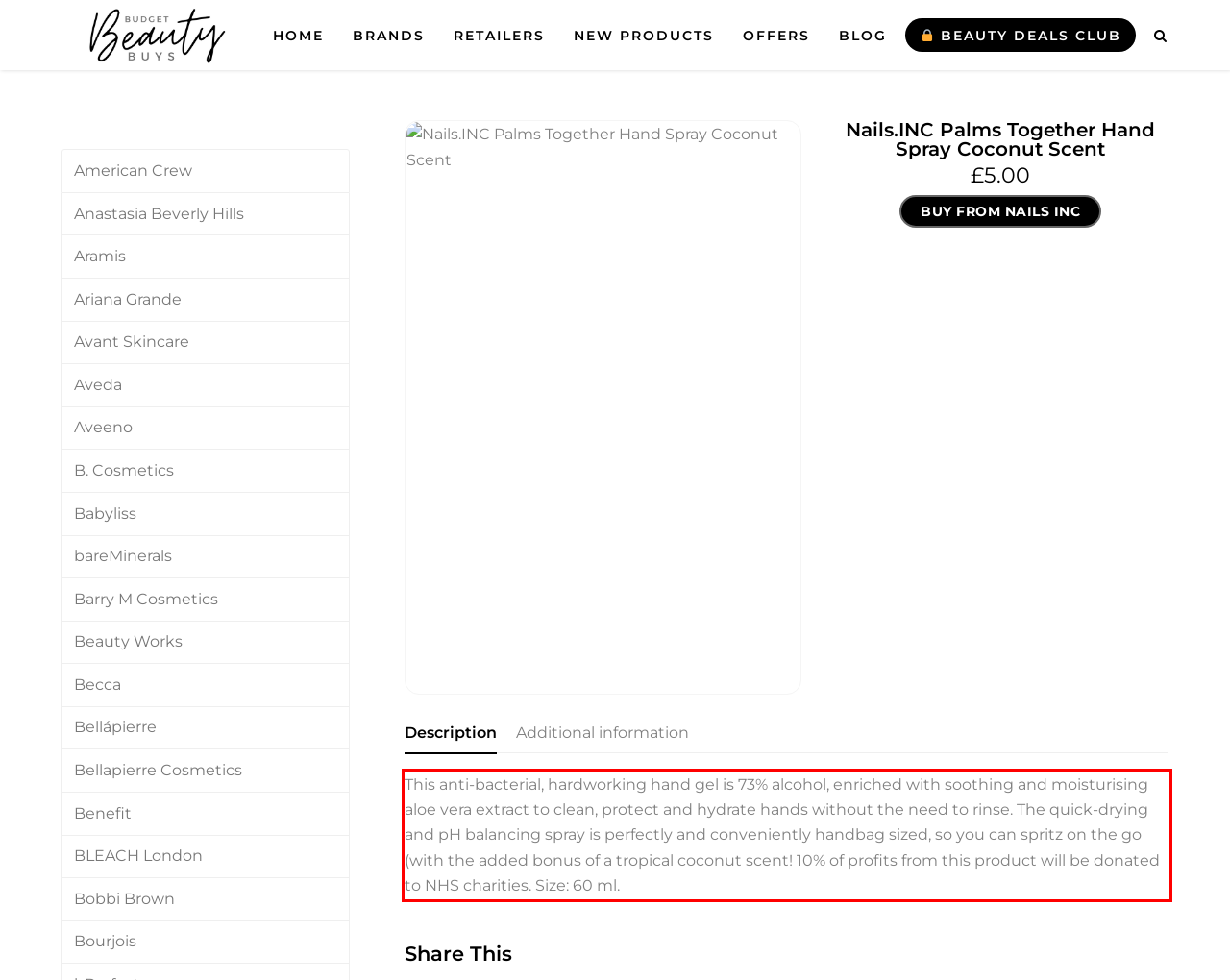Please look at the webpage screenshot and extract the text enclosed by the red bounding box.

This anti-bacterial, hardworking hand gel is 73% alcohol, enriched with soothing and moisturising aloe vera extract to clean, protect and hydrate hands without the need to rinse. The quick-drying and pH balancing spray is perfectly and conveniently handbag sized, so you can spritz on the go (with the added bonus of a tropical coconut scent! 10% of profits from this product will be donated to NHS charities. Size: 60 ml.